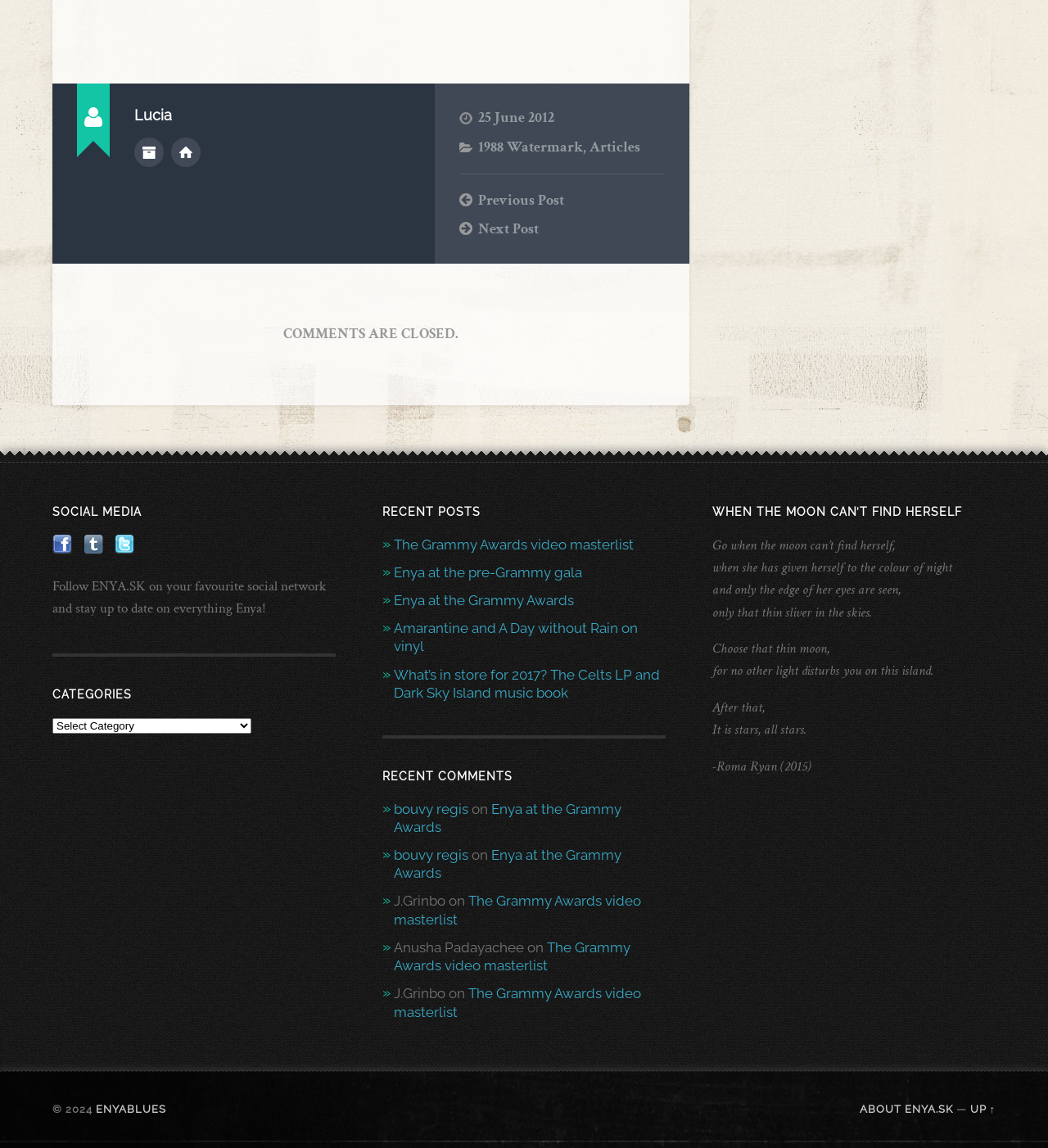Given the following UI element description: "title="Follow me on Tumblr"", find the bounding box coordinates in the webpage screenshot.

[0.072, 0.471, 0.106, 0.487]